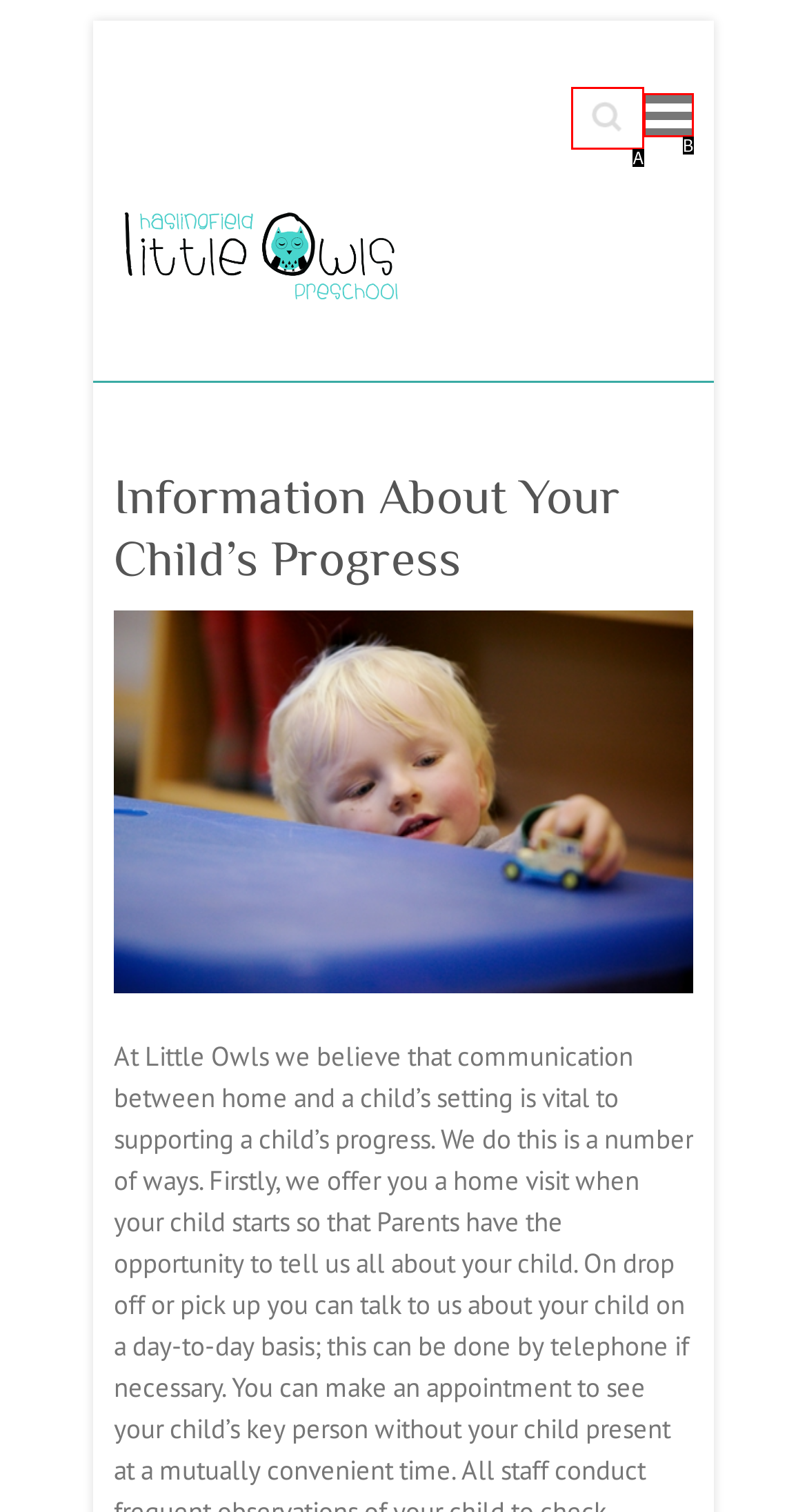Choose the HTML element that matches the description: parent_node: Search name="s" placeholder="Search"
Reply with the letter of the correct option from the given choices.

A